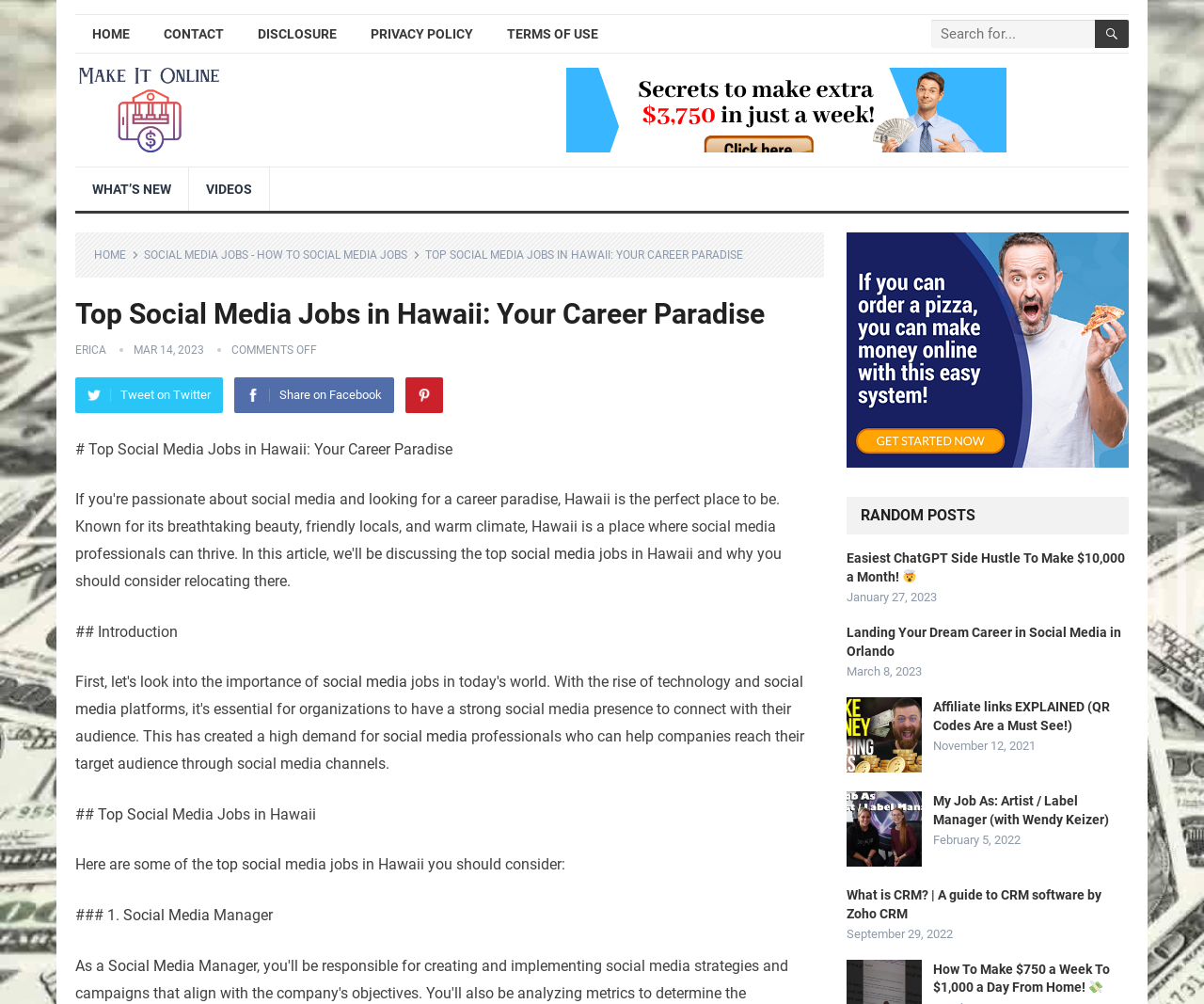Find the bounding box coordinates of the area that needs to be clicked in order to achieve the following instruction: "Search for something". The coordinates should be specified as four float numbers between 0 and 1, i.e., [left, top, right, bottom].

[0.773, 0.02, 0.938, 0.048]